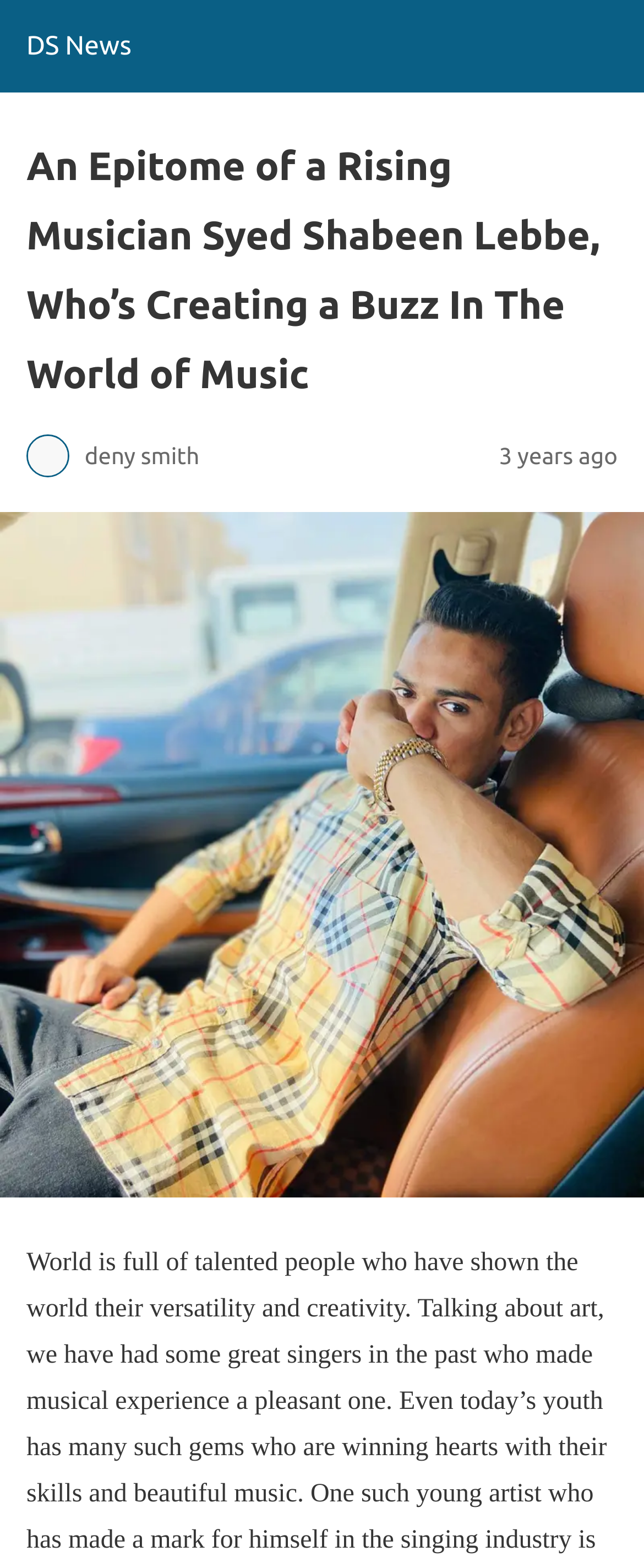What is the format of the content?
Please provide a full and detailed response to the question.

The question can be answered by looking at the structure of the webpage, which includes a heading, an image, and a time element. This suggests that the content is in the format of an article.